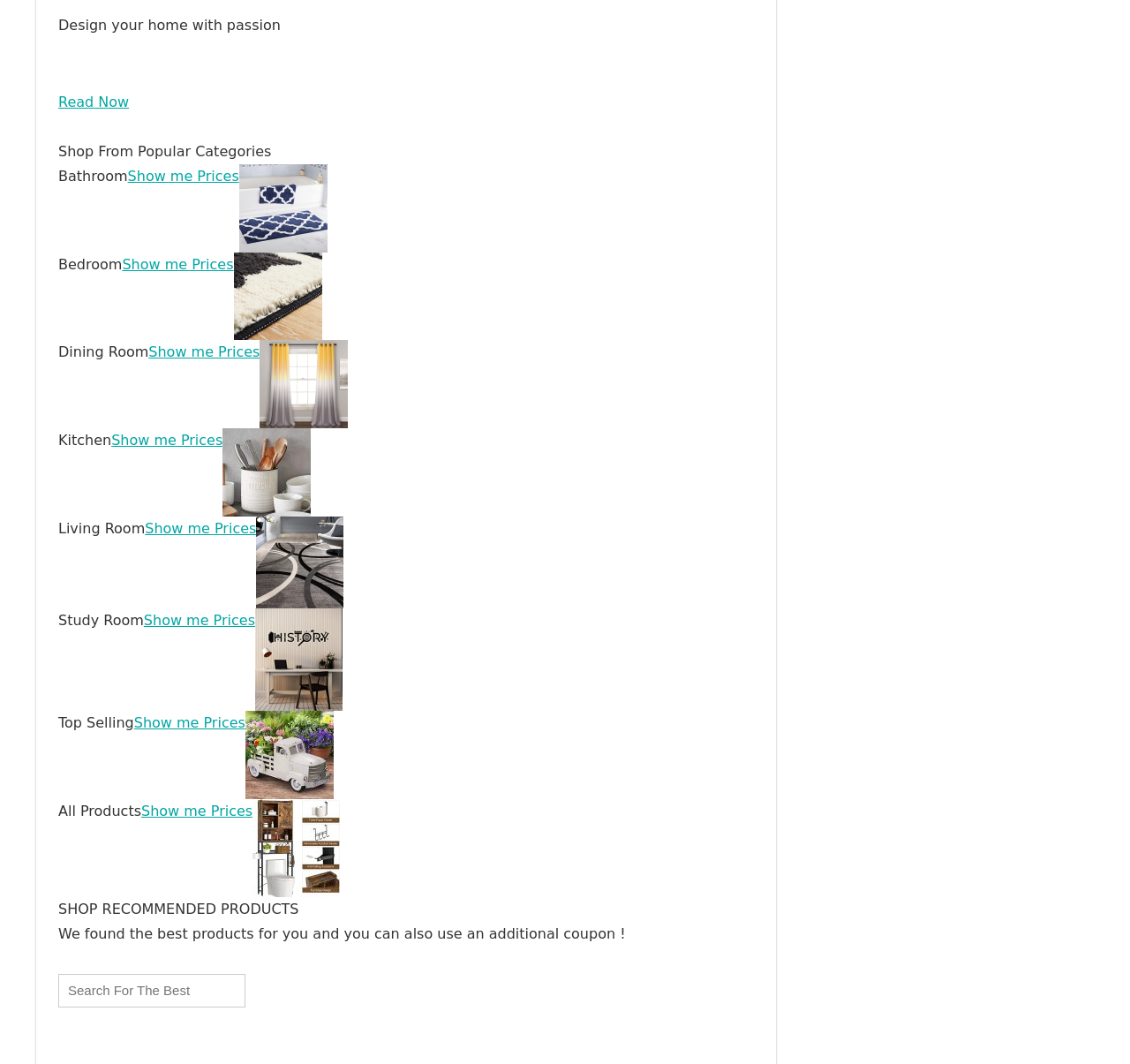Respond to the following question with a brief word or phrase:
What is the purpose of the images on this webpage?

To illustrate categories